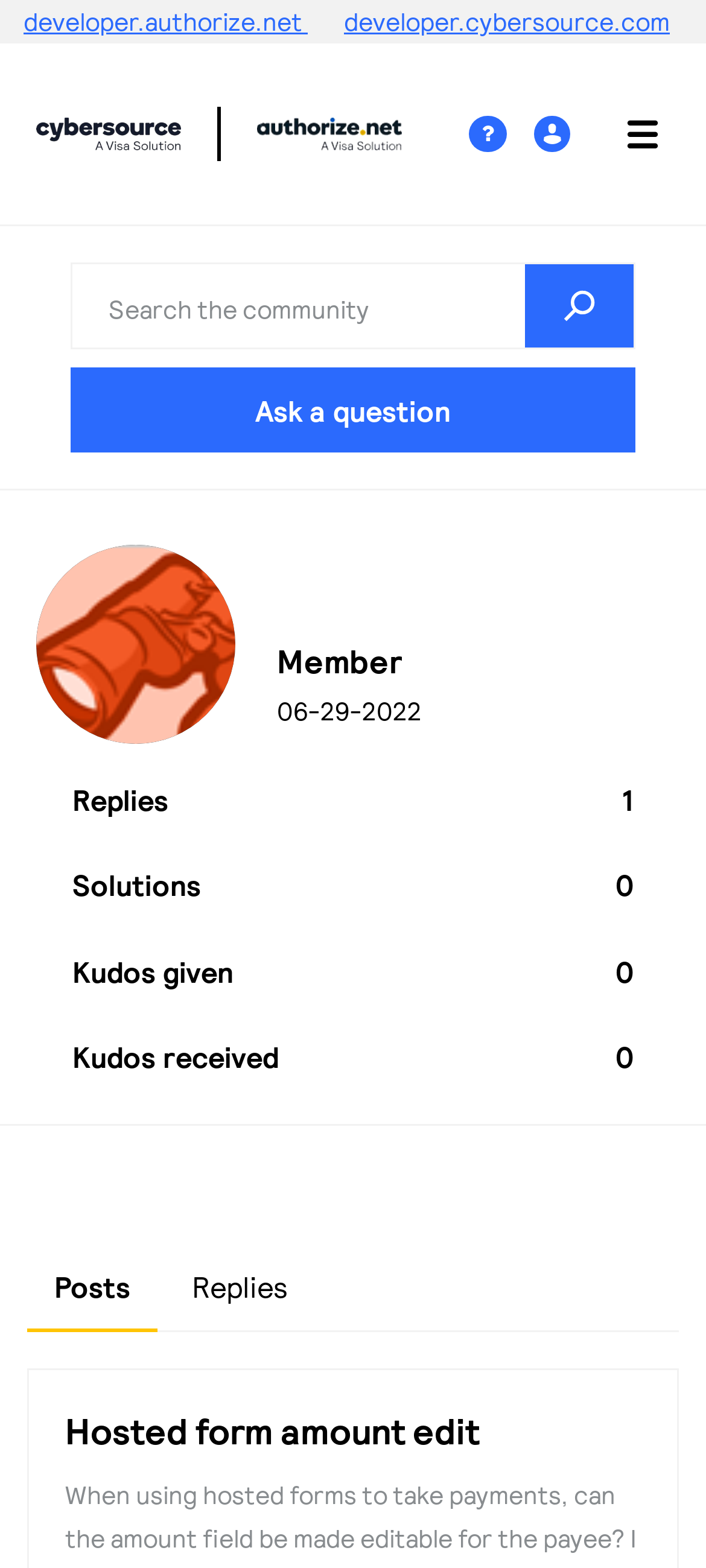Identify the bounding box coordinates for the element you need to click to achieve the following task: "Browse the community". Provide the bounding box coordinates as four float numbers between 0 and 1, in the form [left, top, right, bottom].

[0.821, 0.051, 0.949, 0.12]